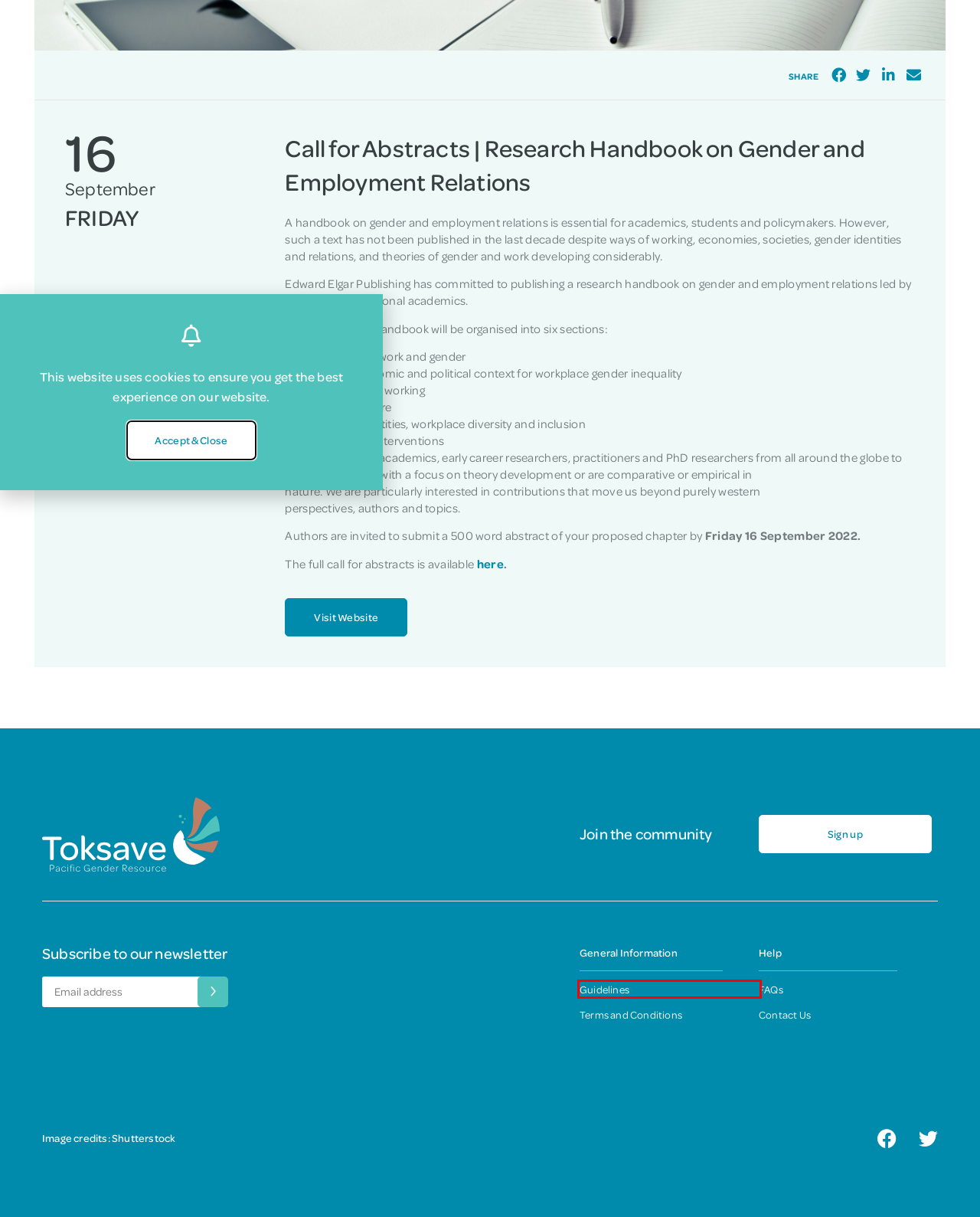You are presented with a screenshot of a webpage containing a red bounding box around an element. Determine which webpage description best describes the new webpage after clicking on the highlighted element. Here are the candidates:
A. Forums - Toksave
B. Guidelines - Toksave
C. About Toksave - Toksave
D. Sign Up - Toksave
E. Terms & Conditions - Toksave
F. Partnerships - Toksave
G. FAQs - Toksave
H. Handbook on Gender and Employment Relations | UNSW Research

B